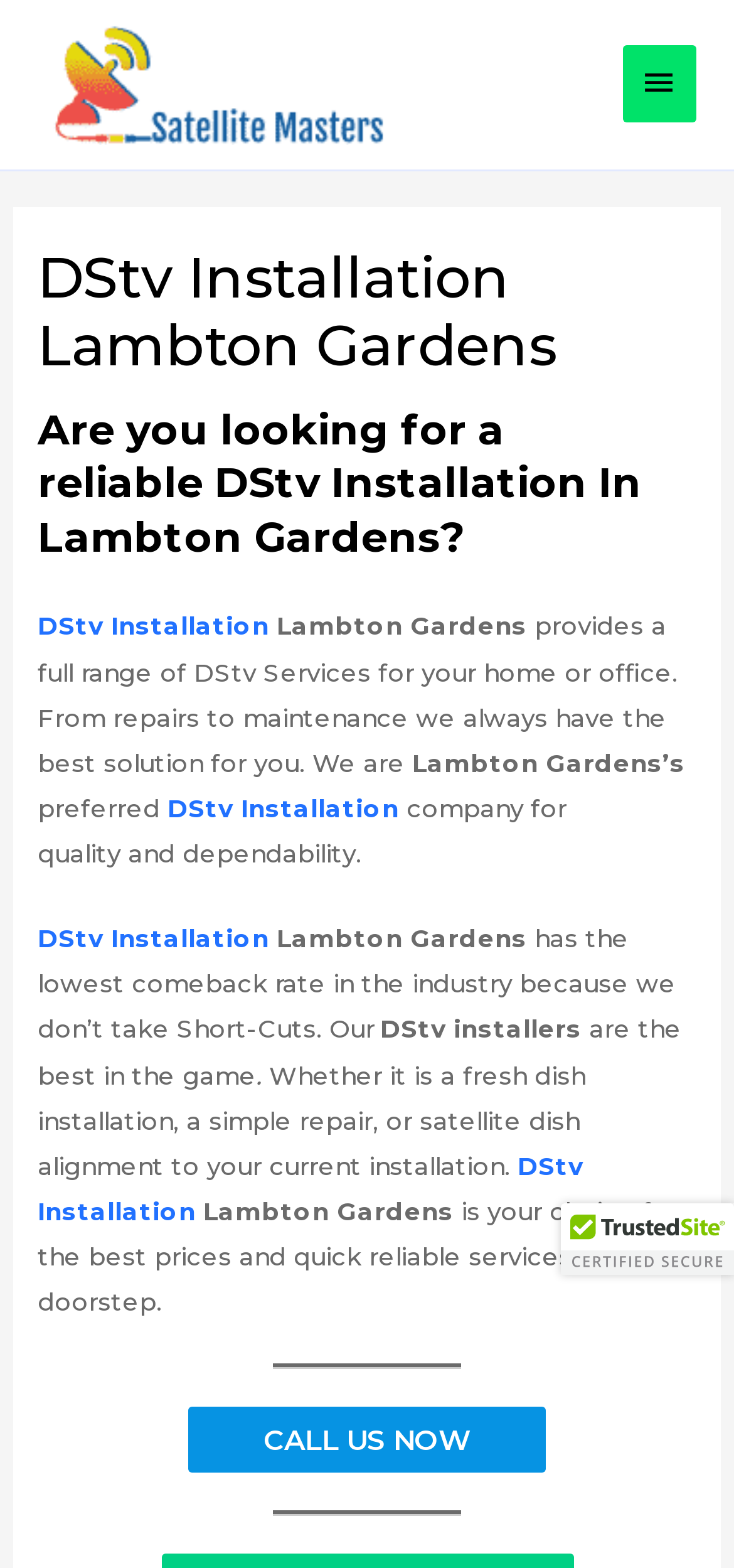What is the call to action?
Look at the image and respond with a one-word or short-phrase answer.

CALL US NOW